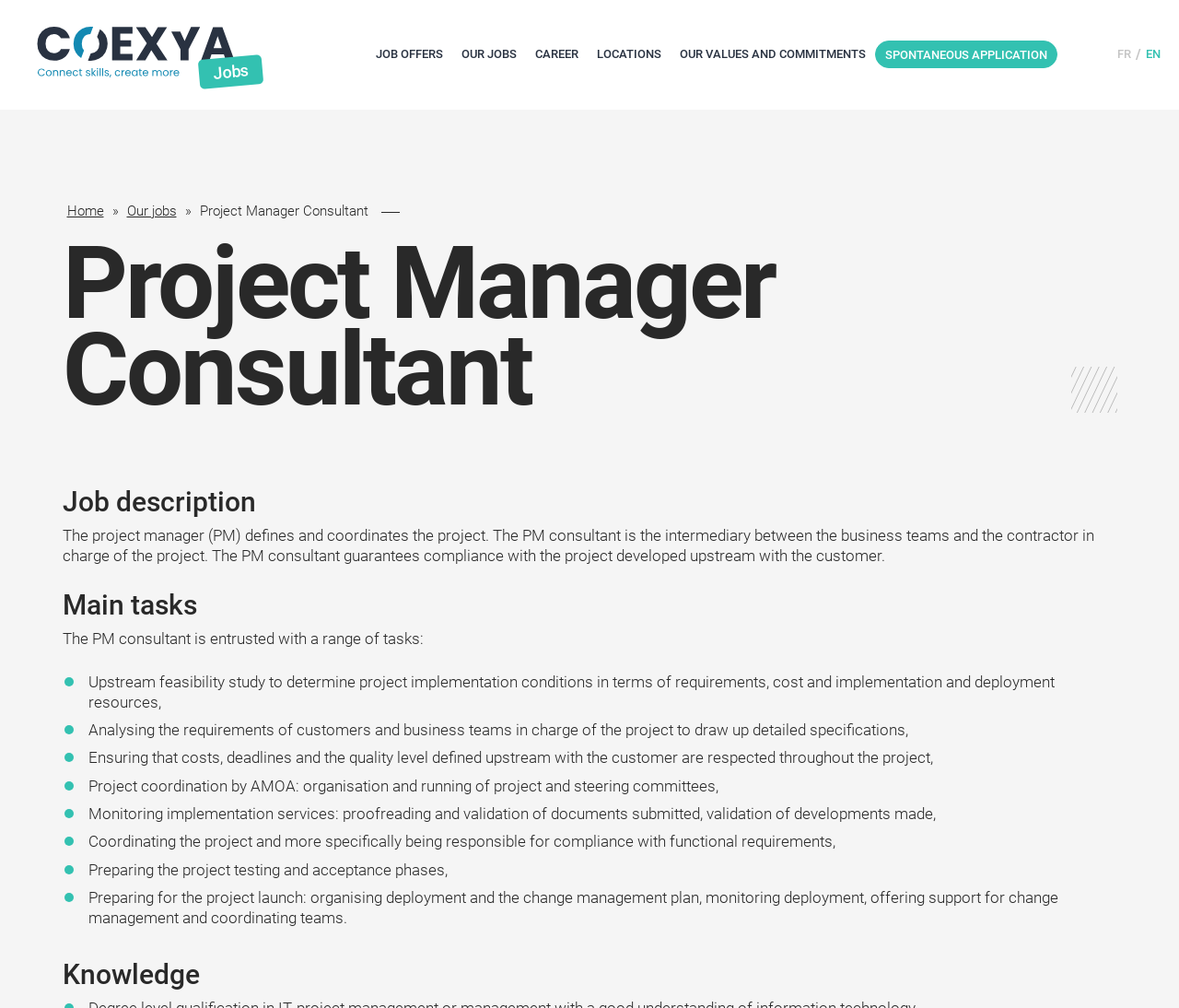Please mark the clickable region by giving the bounding box coordinates needed to complete this instruction: "Go to JOB OFFERS".

[0.311, 0.041, 0.384, 0.068]